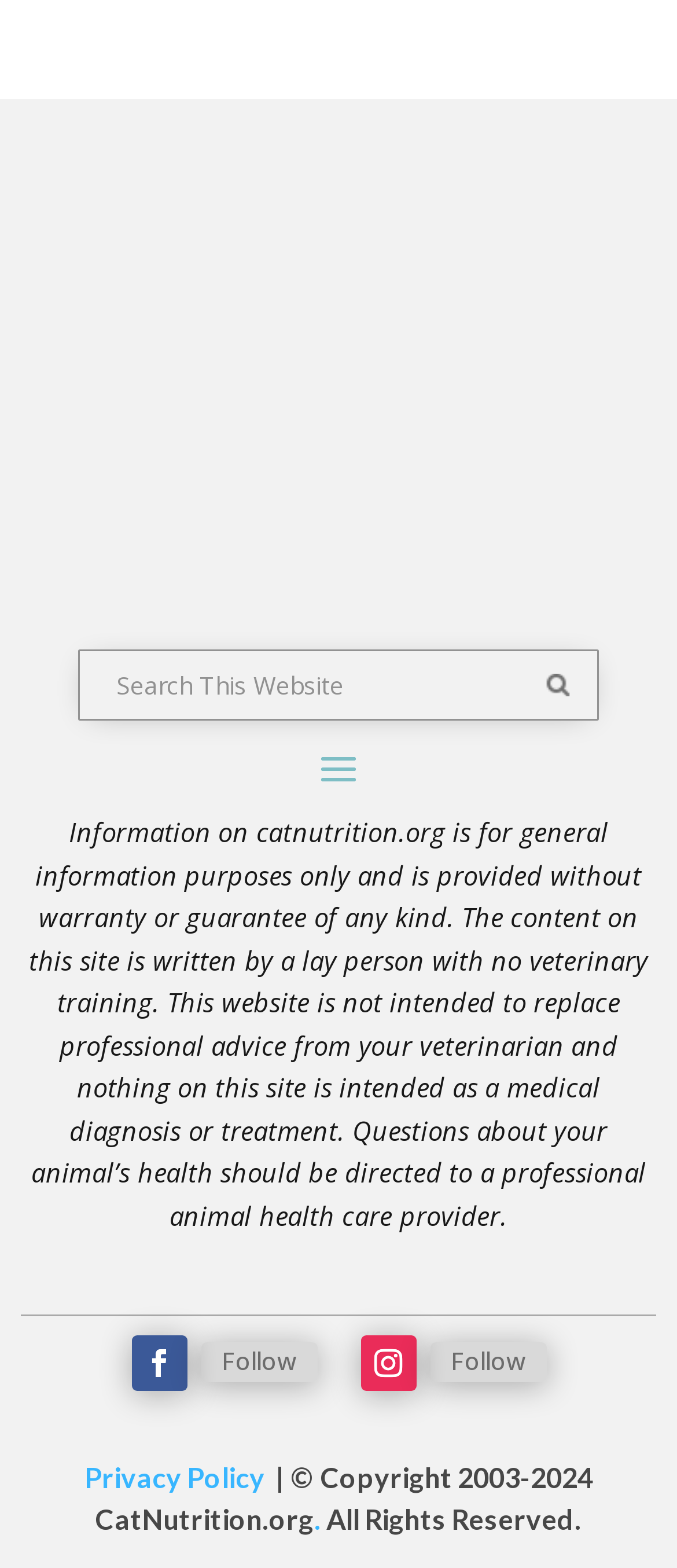How many social media links are available?
Give a one-word or short-phrase answer derived from the screenshot.

2